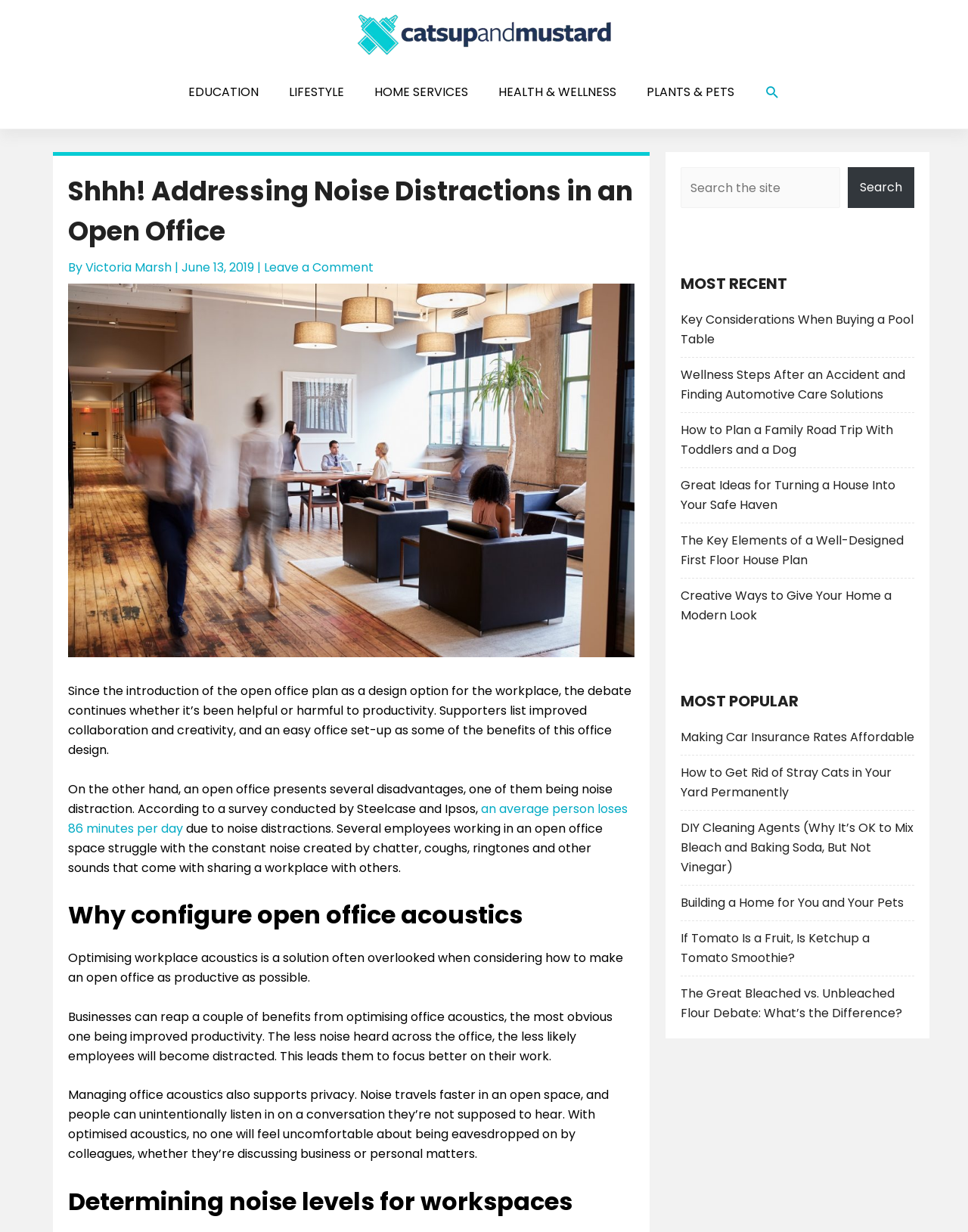Describe all significant elements and features of the webpage.

The webpage is about designing the acoustics for an open office, with a focus on addressing noise distractions and improving productivity and privacy. At the top, there is a logo and a navigation menu with links to various categories such as EDUCATION, LIFESTYLE, and HOME SERVICES. Below the navigation menu, there is a search icon with the text "SEARCH" next to it.

The main content of the webpage is divided into sections, with headings and paragraphs of text. The first section has a heading "Shhh! Addressing Noise Distractions in an Open Office" and discusses the benefits and drawbacks of open office plans. Below this section, there is an image of an office with blurry walking employees.

The next section has a heading "Why configure open office acoustics" and explains the importance of optimizing workplace acoustics to improve productivity and support privacy. This section is followed by another section with a heading "Determining noise levels for workspaces".

On the right side of the webpage, there are three columns of links to other articles, with headings "MOST RECENT", "MOST POPULAR", and a search box. The links are to various articles on topics such as buying a pool table, planning a family road trip, and designing a home.